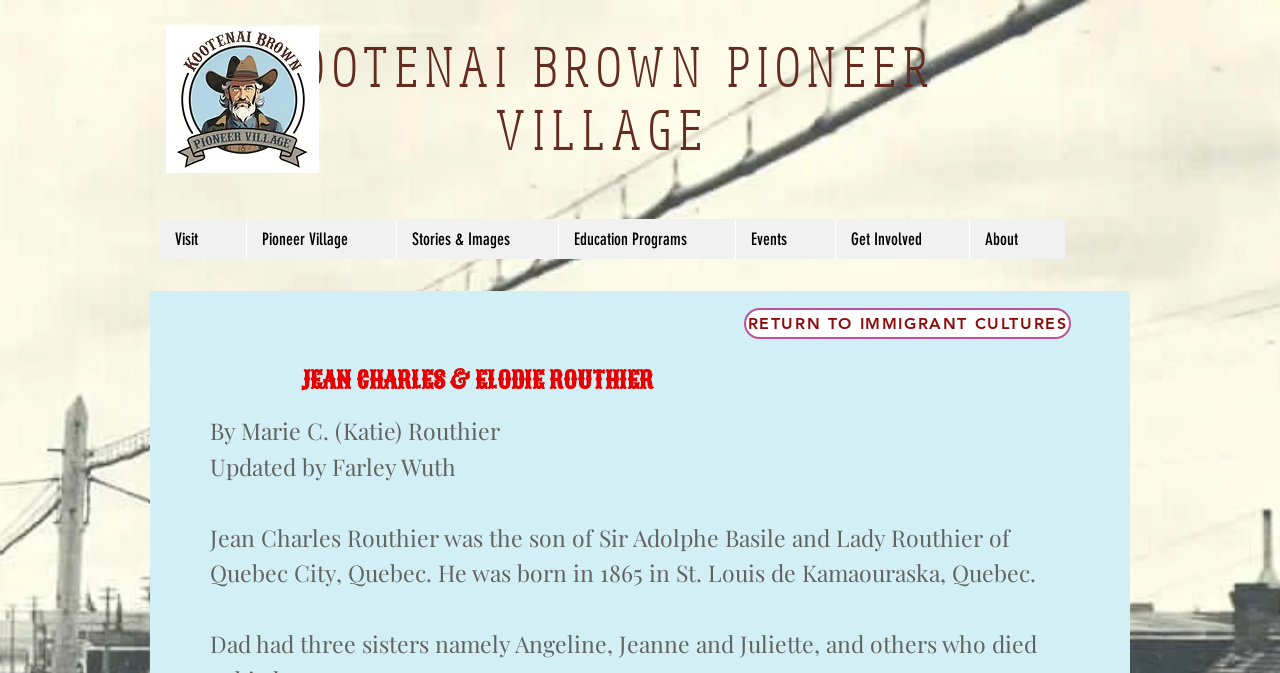Determine the bounding box coordinates for the UI element described. Format the coordinates as (top-left x, top-left y, bottom-right x, bottom-right y) and ensure all values are between 0 and 1. Element description: Return To Immigrant Cultures

[0.581, 0.458, 0.837, 0.504]